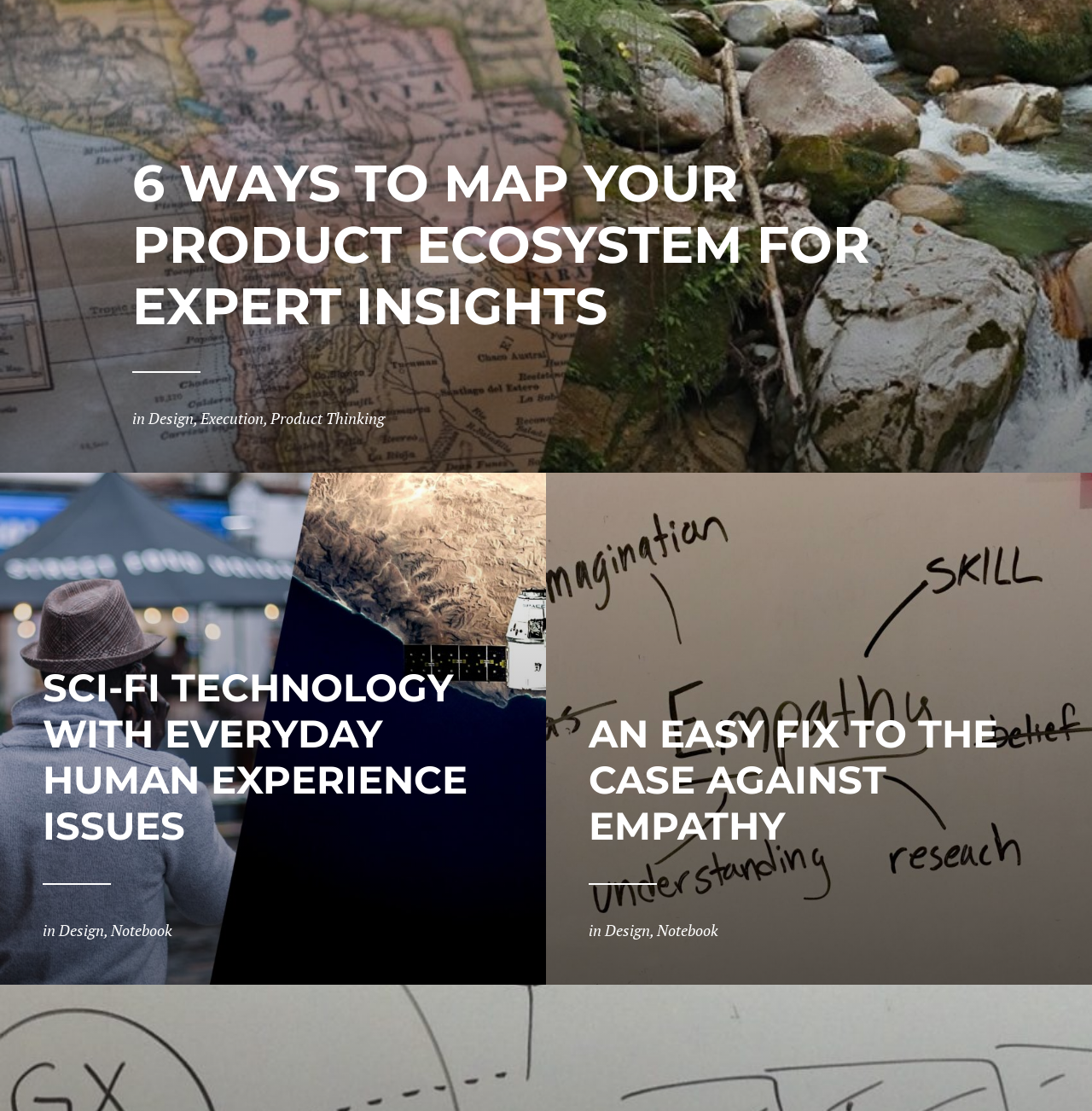Carefully examine the image and provide an in-depth answer to the question: Are the articles divided into two columns?

The bounding box coordinates of the article sections suggest that the articles are divided into two columns, with the first and third articles on the left and the second article on the right.